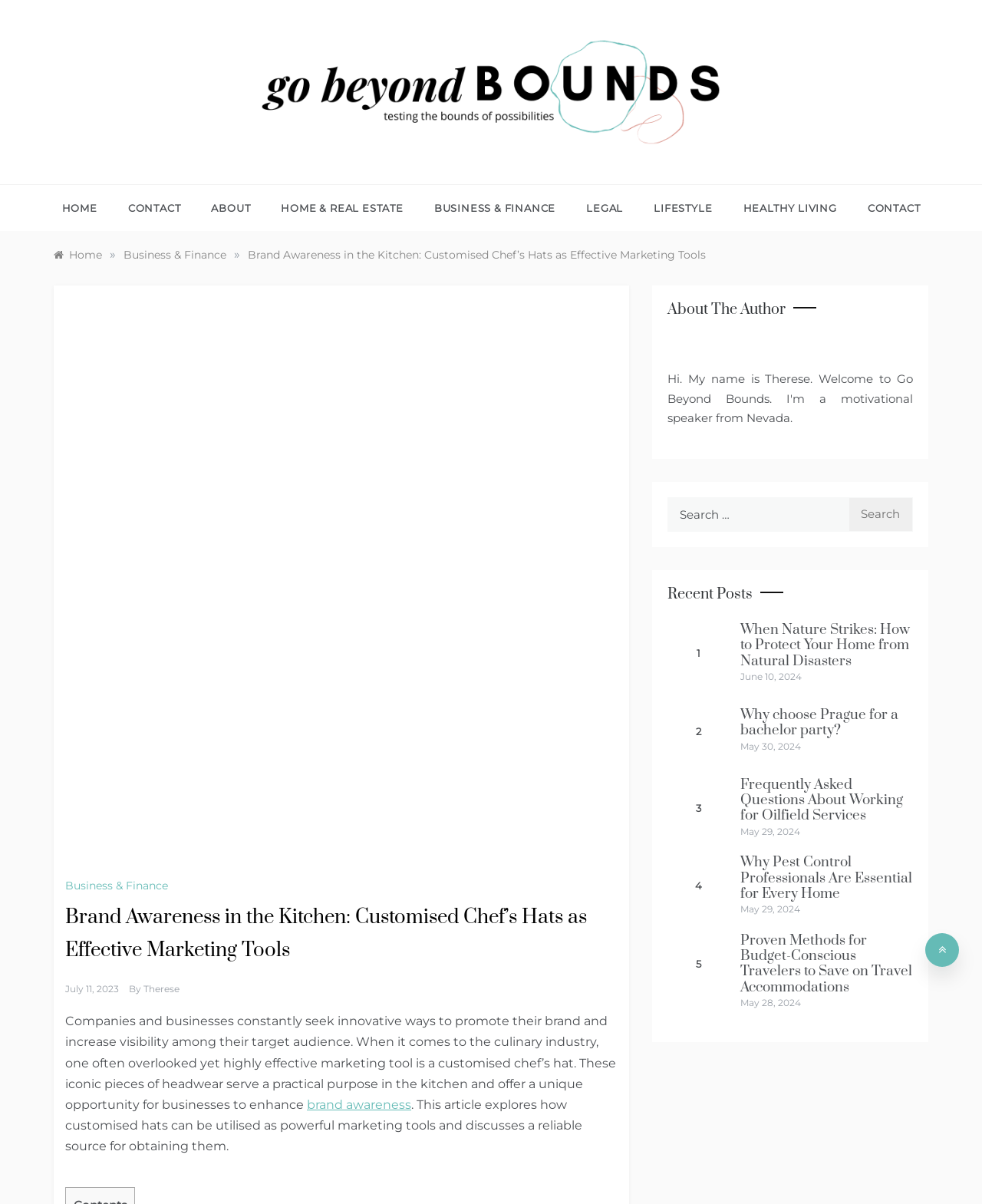What is the purpose of customised chef's hats?
Provide a thorough and detailed answer to the question.

I determined the purpose of customised chef's hats by reading the text, which states that they can be used as effective marketing tools to enhance brand awareness.